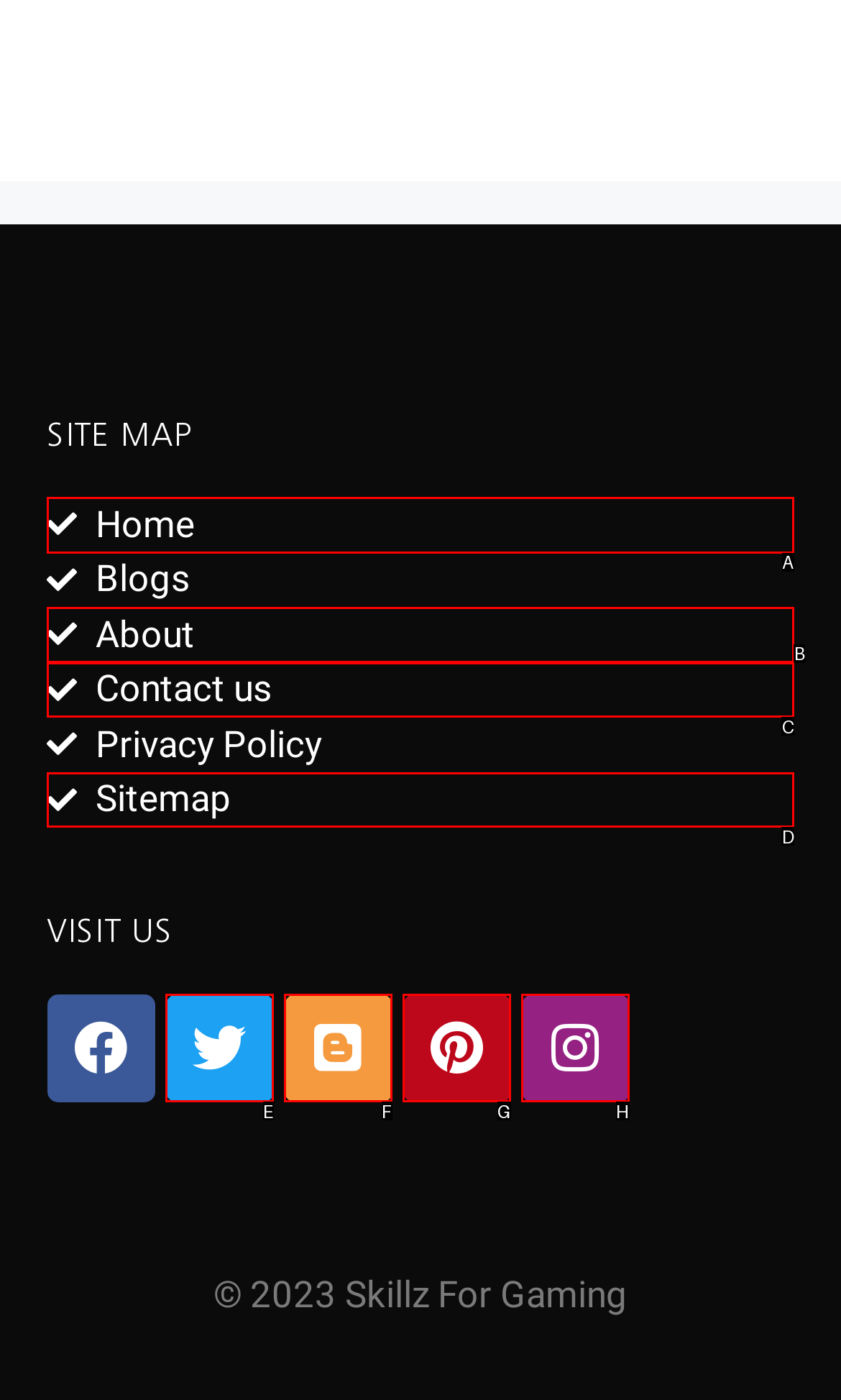Identify the correct UI element to click to follow this instruction: View December 2020 posts
Respond with the letter of the appropriate choice from the displayed options.

None